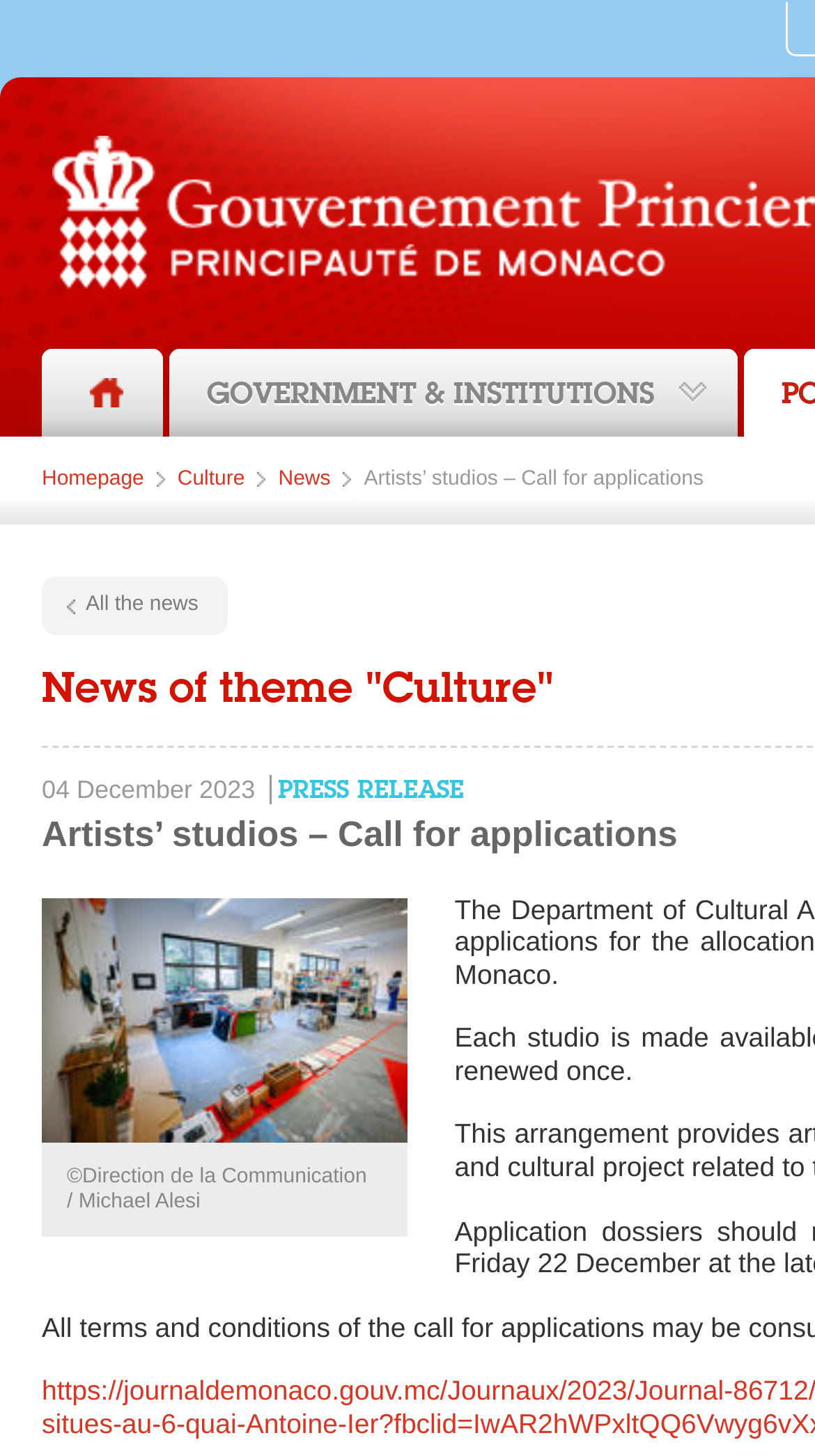Can you find the bounding box coordinates of the area I should click to execute the following instruction: "Send email to drum-help"?

None